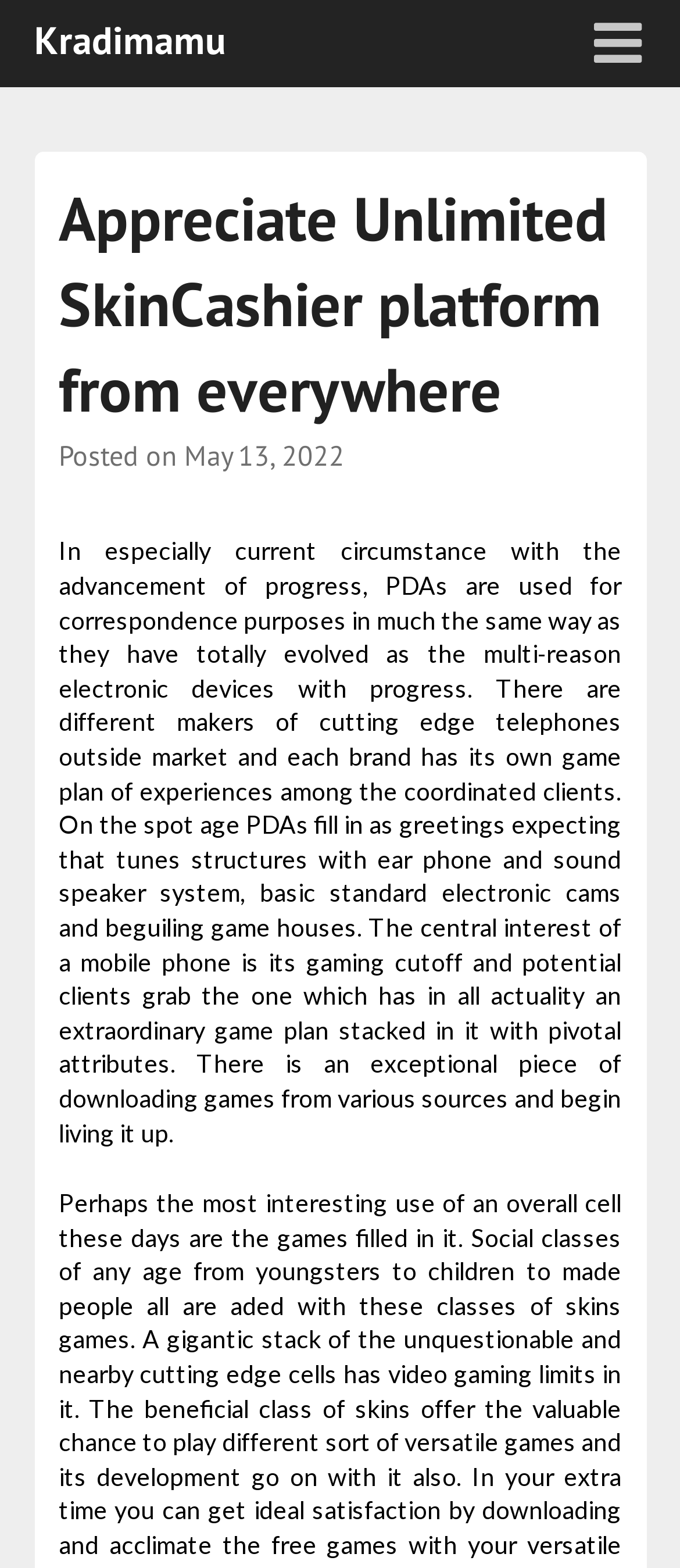Using the element description Kradimamu, predict the bounding box coordinates for the UI element. Provide the coordinates in (top-left x, top-left y, bottom-right x, bottom-right y) format with values ranging from 0 to 1.

[0.05, 0.007, 0.332, 0.046]